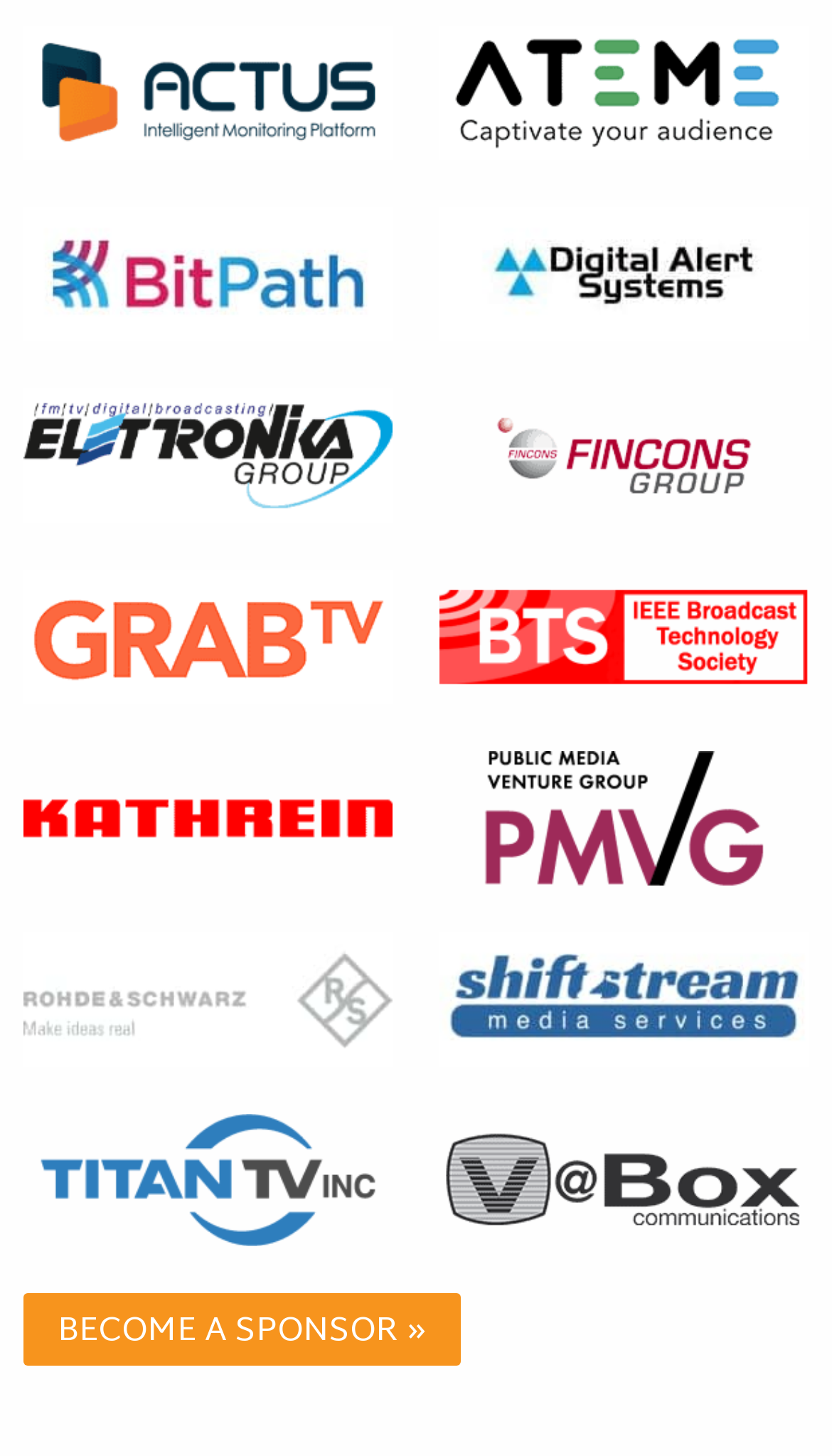Provide a brief response to the question using a single word or phrase: 
What is the first company listed?

Actus